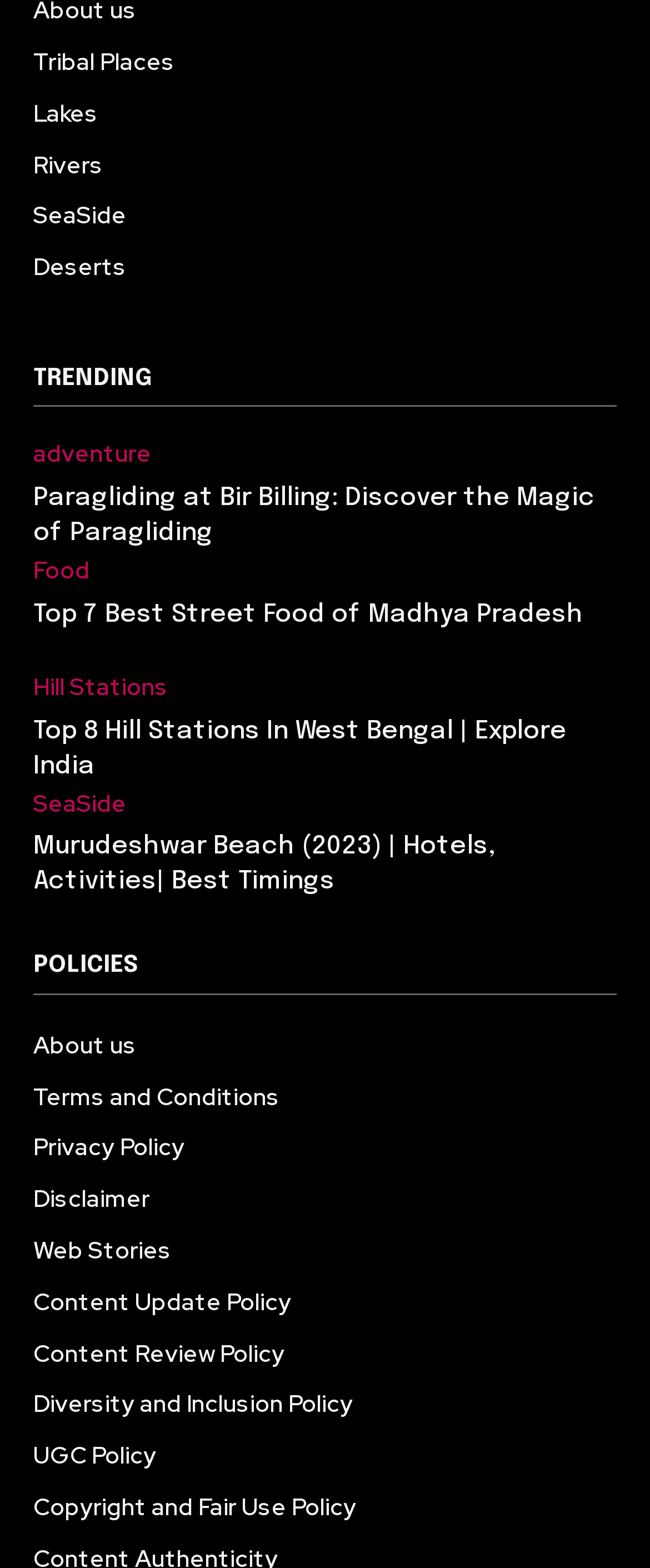Extract the bounding box coordinates for the HTML element that matches this description: "Deserts". The coordinates should be four float numbers between 0 and 1, i.e., [left, top, right, bottom].

[0.051, 0.154, 0.949, 0.187]